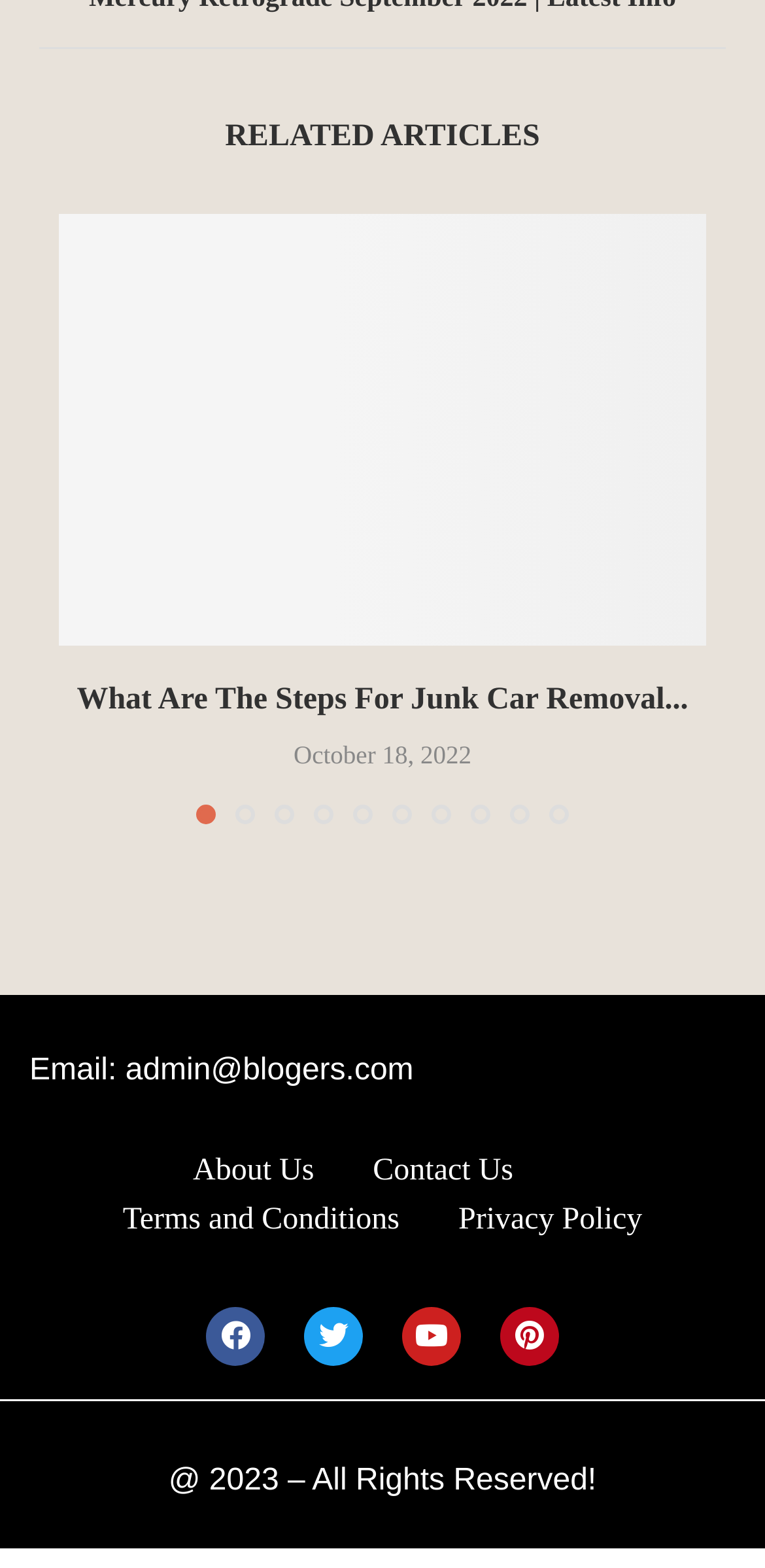Given the element description, predict the bounding box coordinates in the format (top-left x, top-left y, bottom-right x, bottom-right y). Make sure all values are between 0 and 1. Here is the element description: Facebook

[0.269, 0.846, 0.346, 0.883]